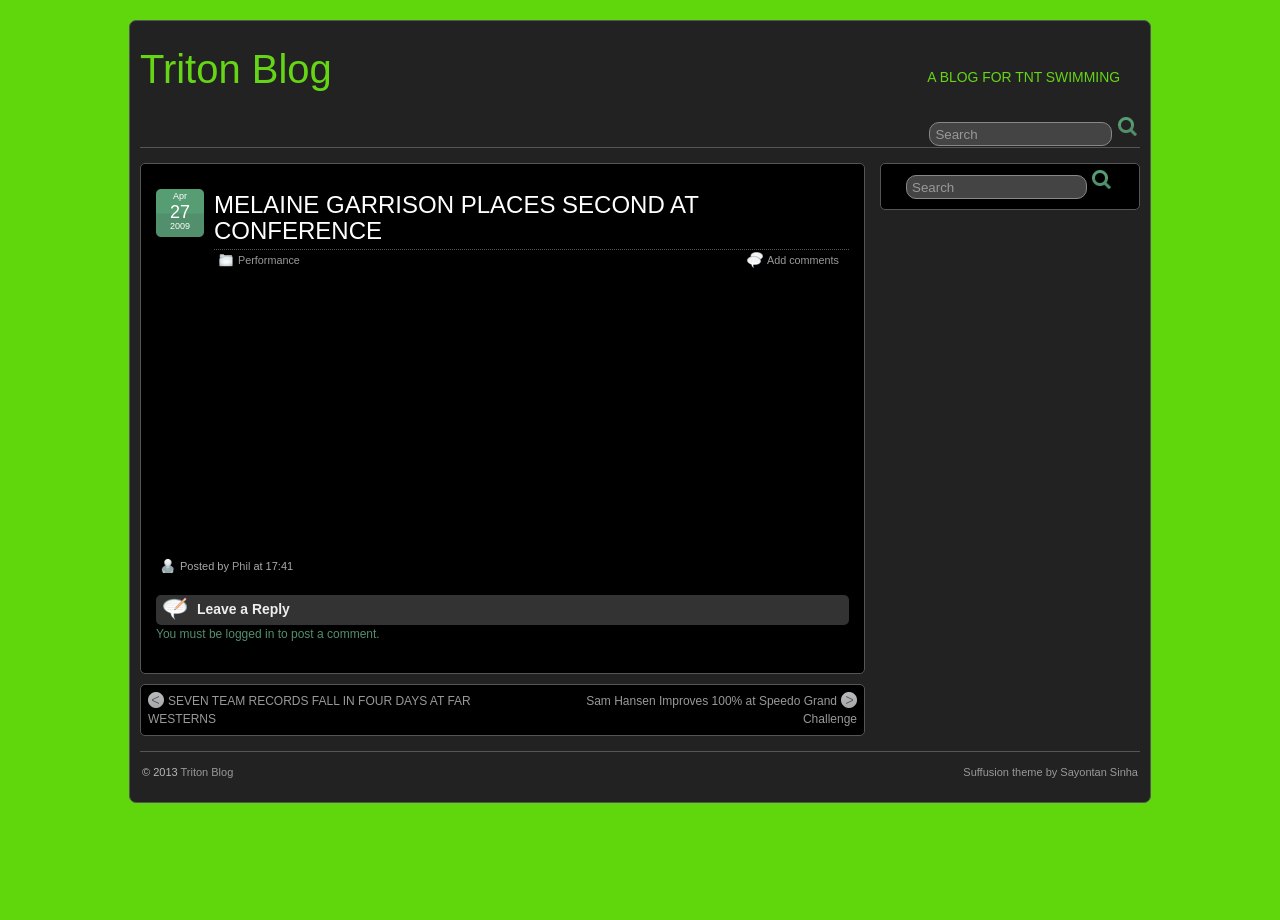Using the provided description: "Add comments", find the bounding box coordinates of the corresponding UI element. The output should be four float numbers between 0 and 1, in the format [left, top, right, bottom].

[0.599, 0.276, 0.655, 0.289]